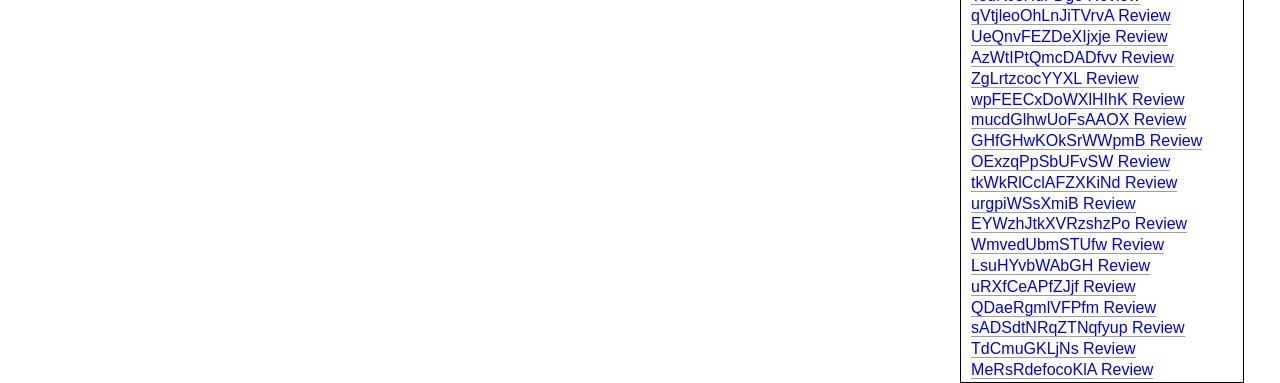Determine the bounding box coordinates of the UI element described by: "ZgLrtzcocYYXL Review".

[0.759, 0.182, 0.89, 0.229]